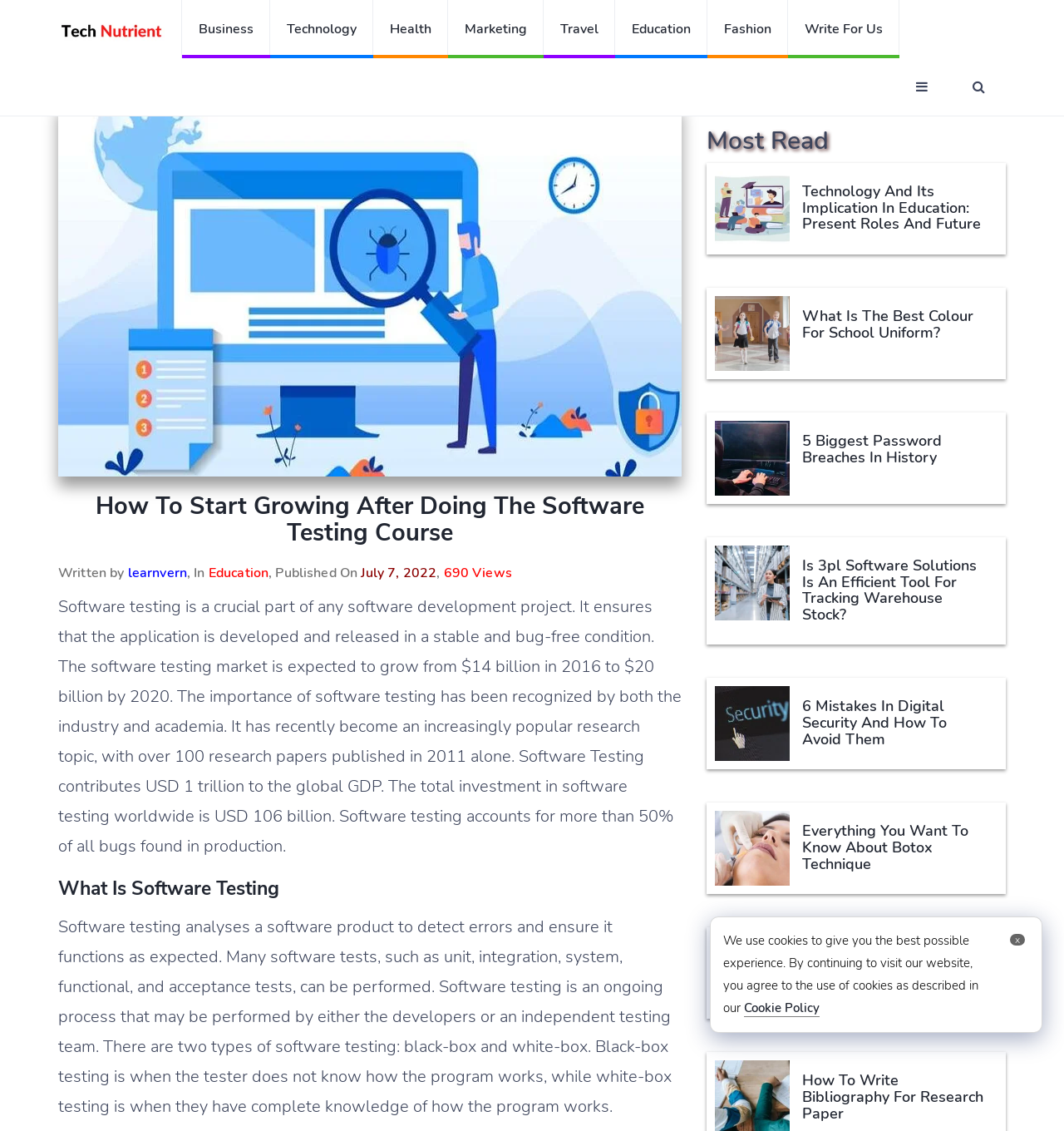Identify the bounding box coordinates of the section to be clicked to complete the task described by the following instruction: "Reply to the message". The coordinates should be four float numbers between 0 and 1, formatted as [left, top, right, bottom].

None